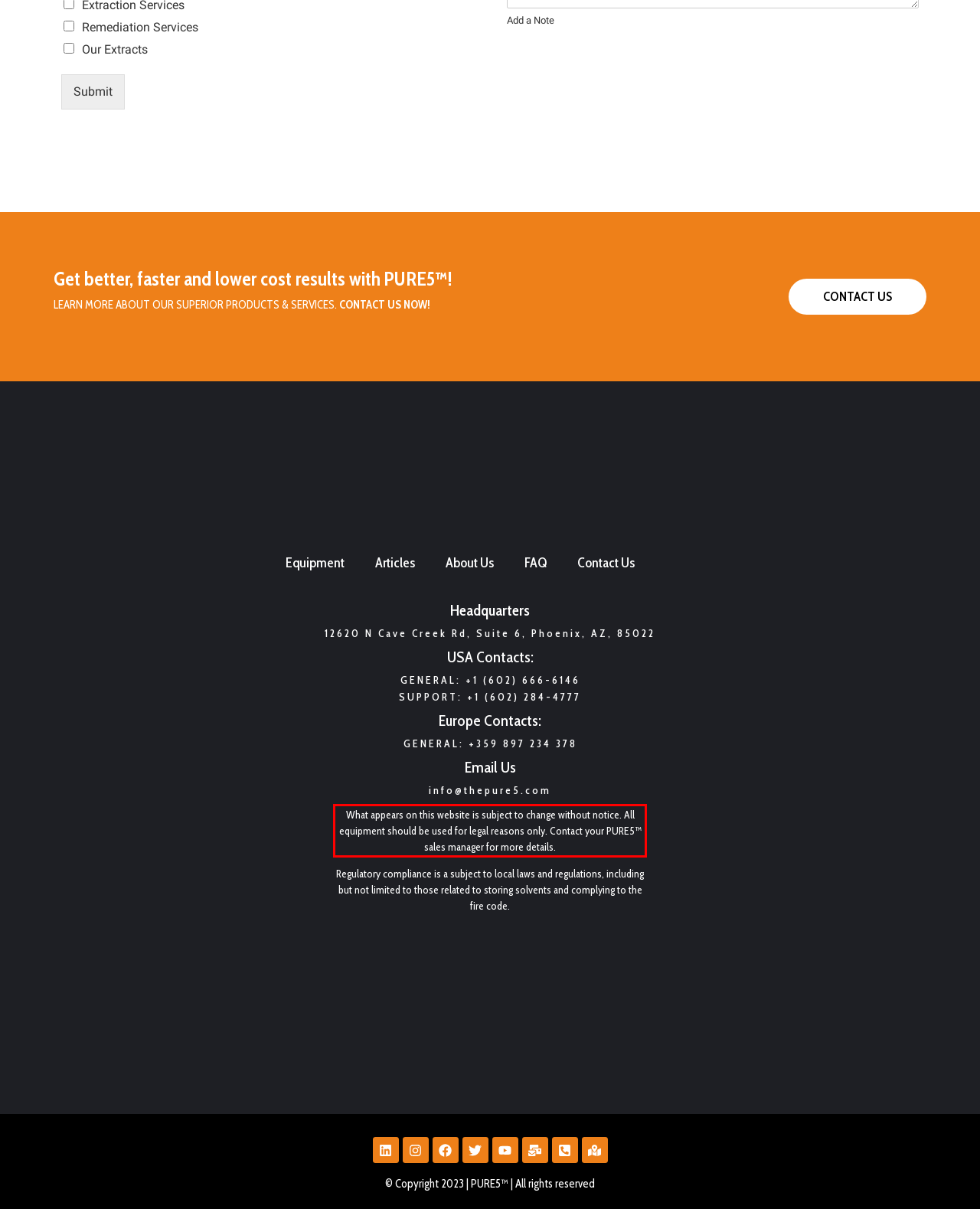Examine the webpage screenshot and use OCR to recognize and output the text within the red bounding box.

What appears on this website is subject to change without notice. All equipment should be used for legal reasons only. Contact your PURE5™ sales manager for more details.